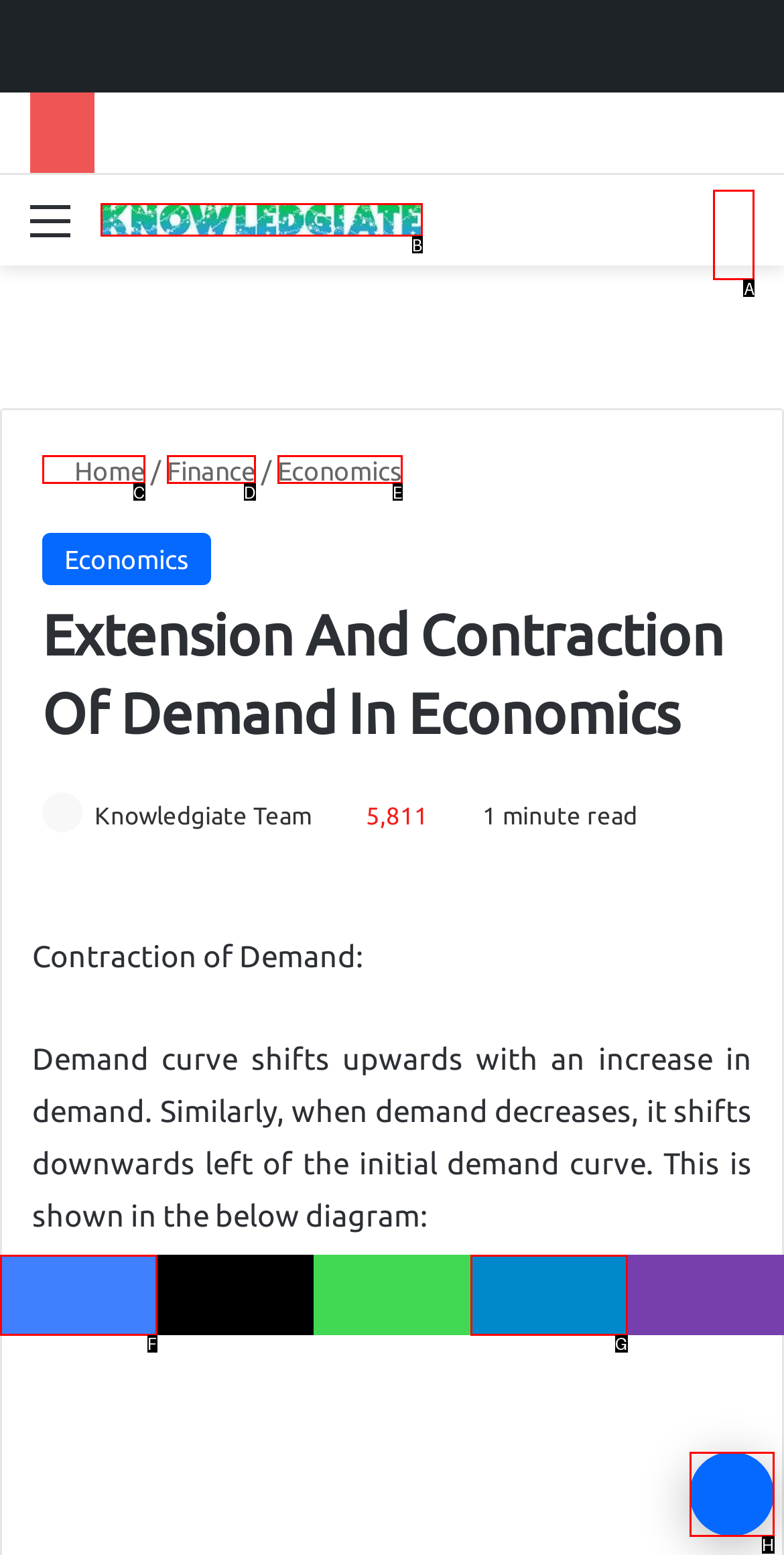Tell me which one HTML element I should click to complete the following task: Search for something
Answer with the option's letter from the given choices directly.

A